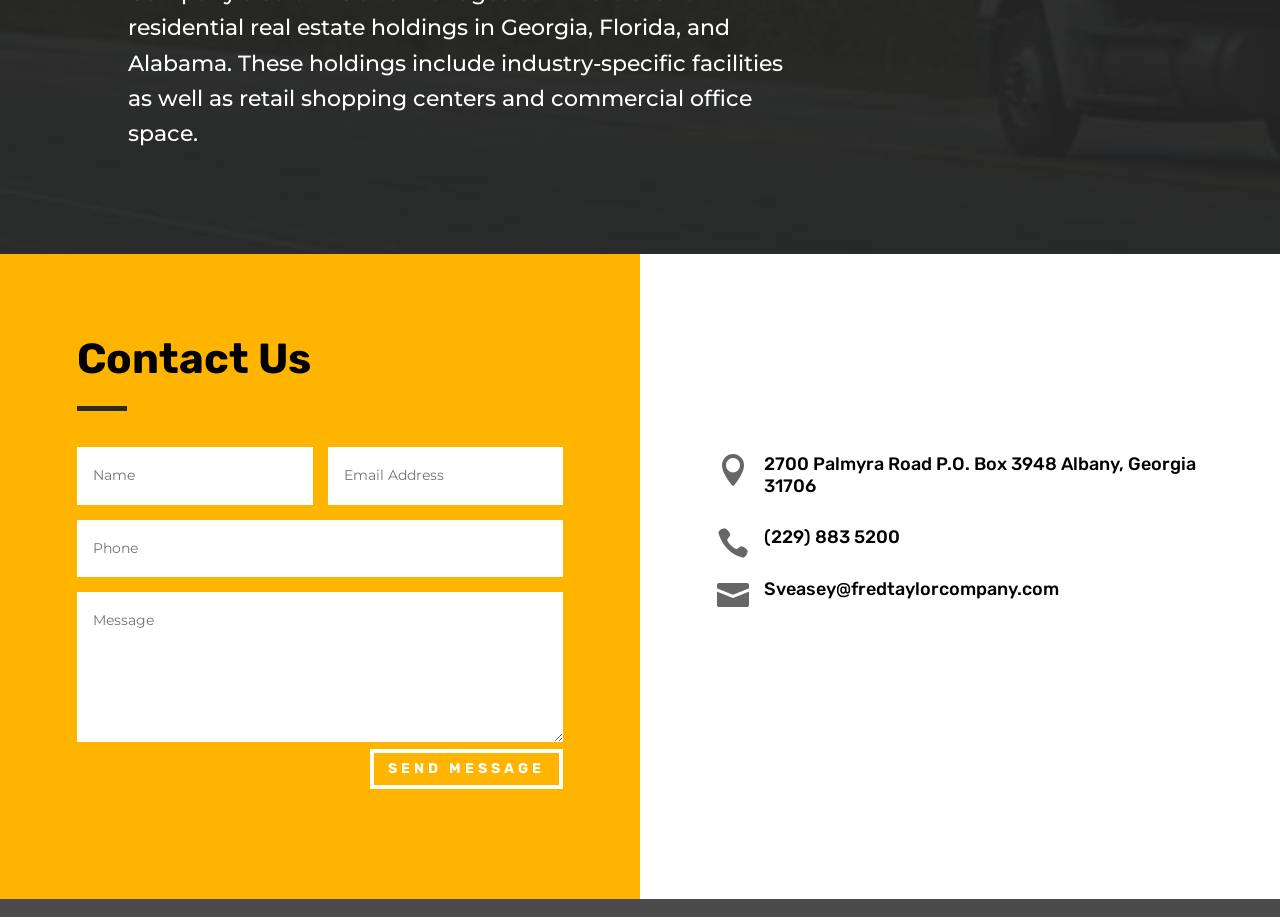Determine the bounding box coordinates of the region that needs to be clicked to achieve the task: "Email Sveasey".

[0.597, 0.632, 0.94, 0.666]